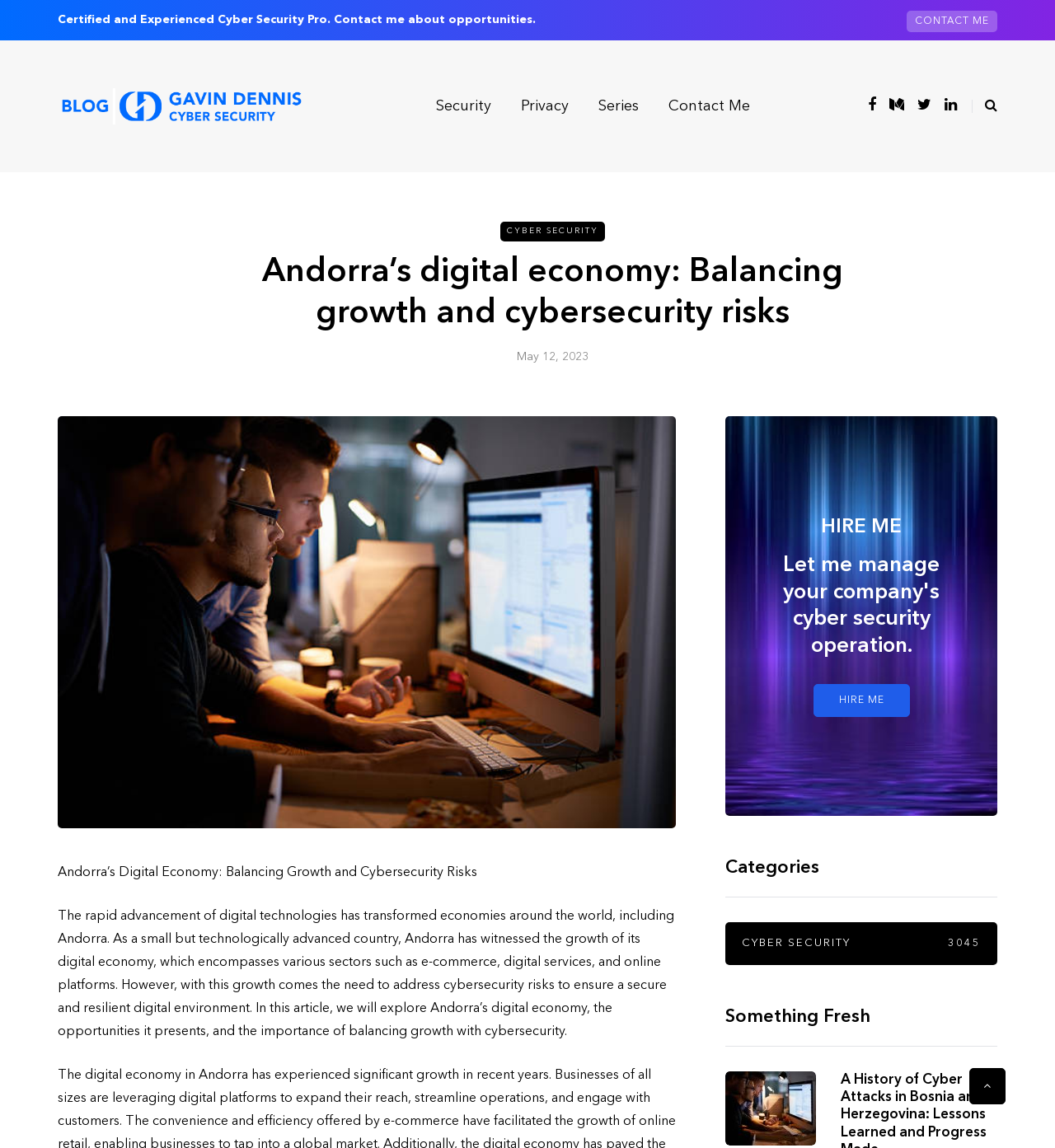Please locate the bounding box coordinates of the element that should be clicked to complete the given instruction: "Contact the cyber security contractor".

[0.859, 0.009, 0.945, 0.028]